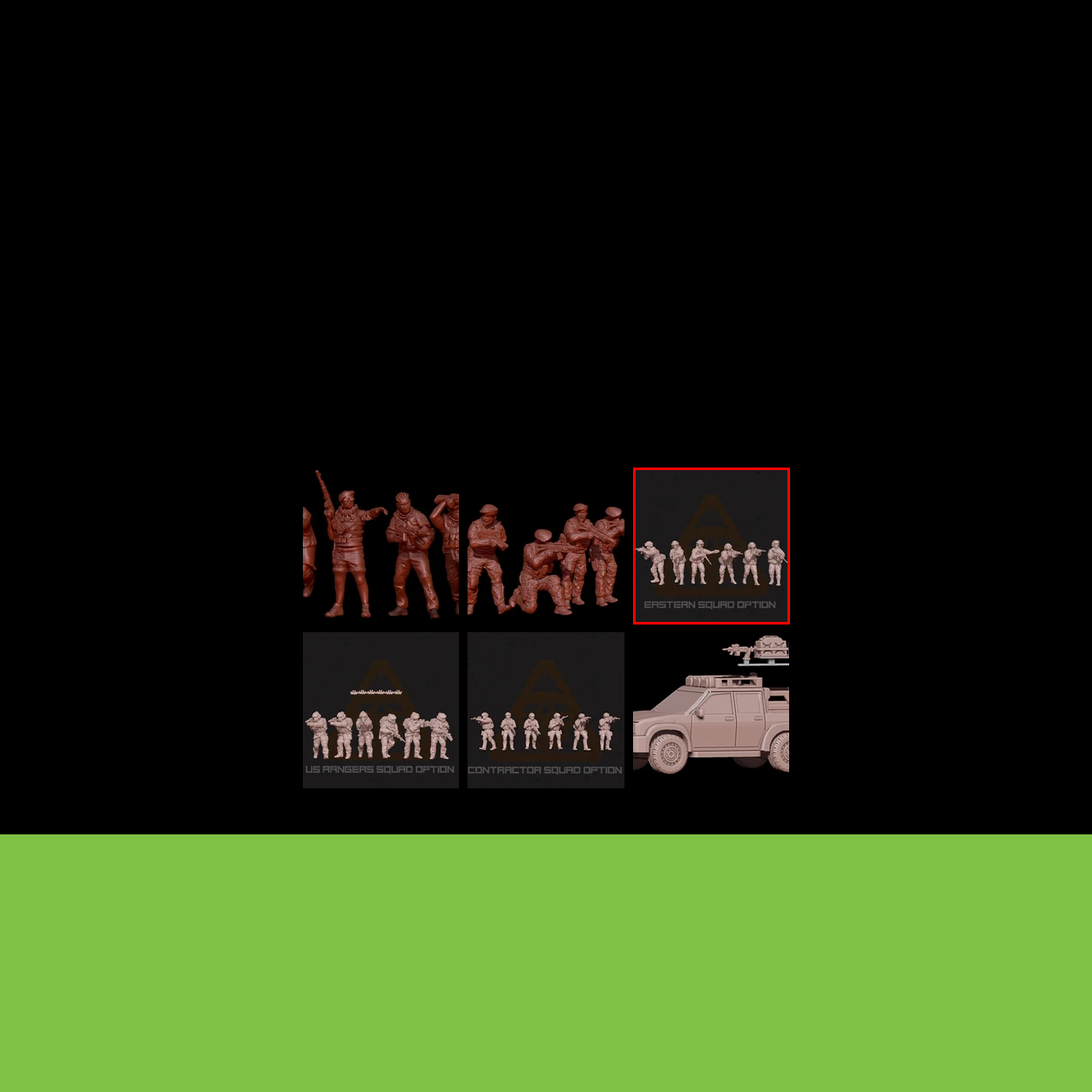Offer a detailed caption for the image that is surrounded by the red border.

The image titled "EASTERN CON" showcases a series of six figures representing soldiers in various action poses, illustrating a dynamic group of tactical figures. The characters are depicted in a muted color palette, emphasizing their military gear and equipment. They are arranged sequentially from left to right, capturing different stances such as aiming and maneuvering, which suggests a focus on military strategy and readiness. Below the figures, the phrase "EASTERN SQUAD OPTION" is prominently displayed, reinforcing the theme of organized military units. The background is dark, which helps to highlight the figures and provides a stark contrast to their forms. This visual representation could serve as a design concept for gaming, modeling, or other graphic applications related to military themes.